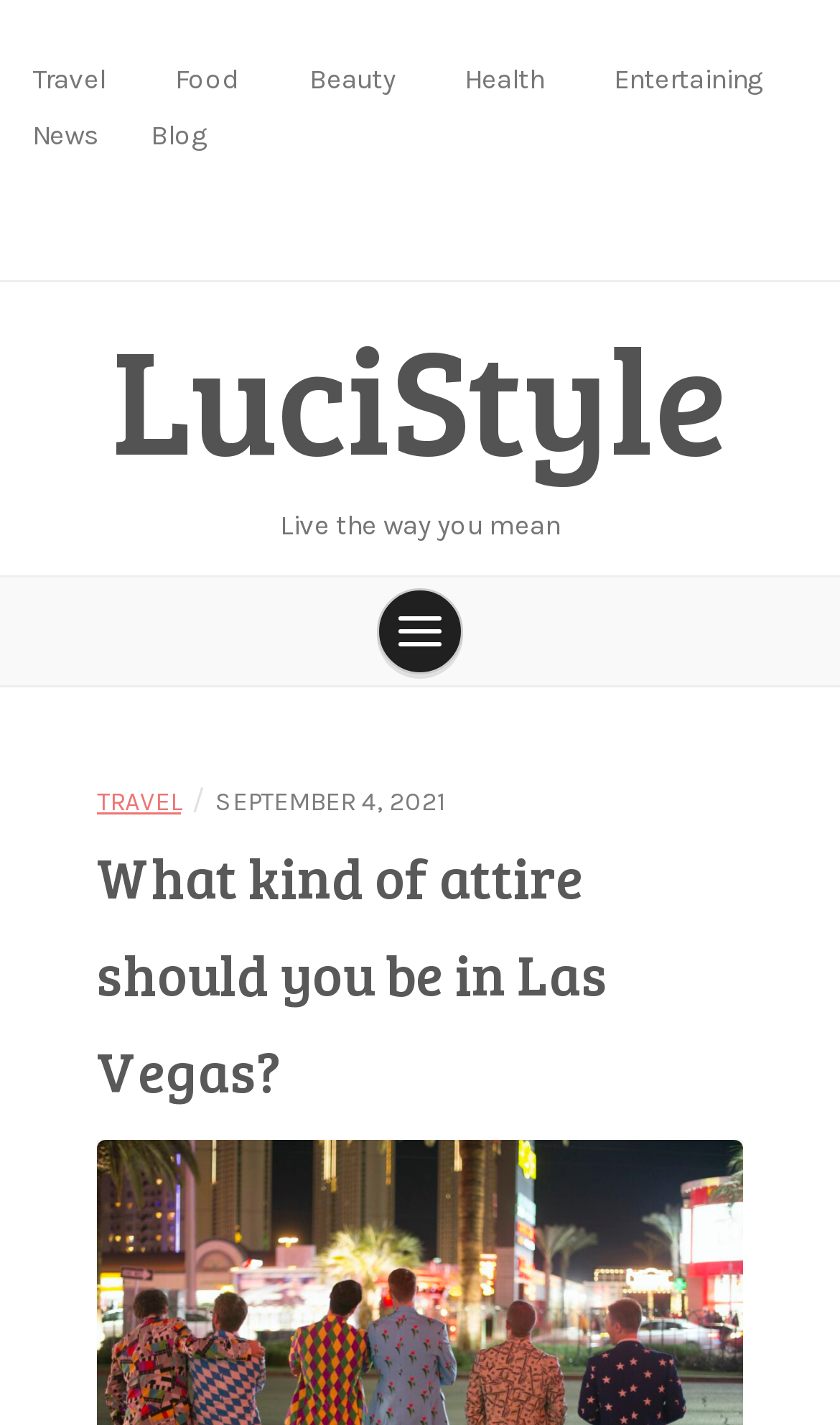What is the name of the website?
Please answer the question with a single word or phrase, referencing the image.

LuciStyle